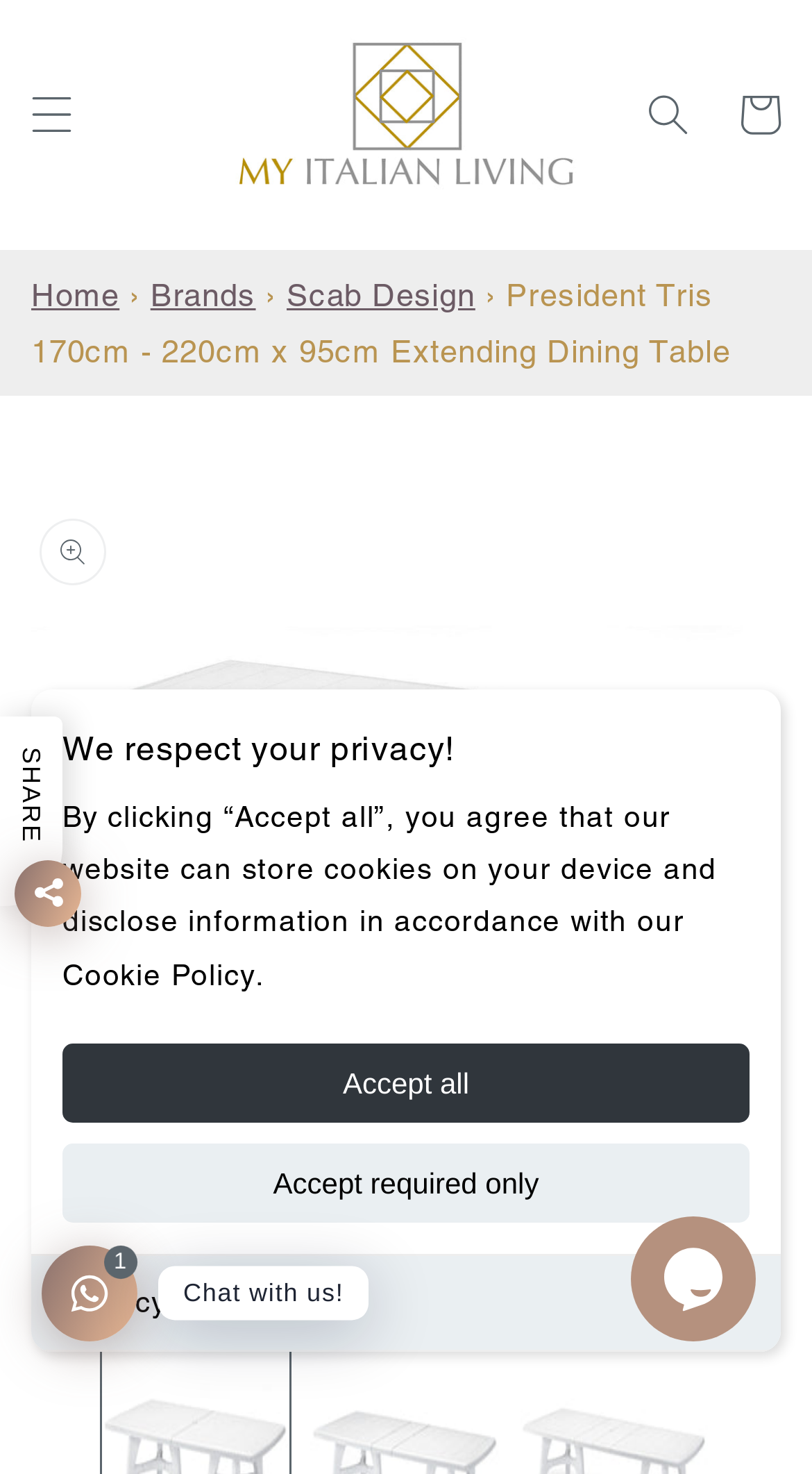What is the material of the garden table?
Analyze the image and provide a thorough answer to the question.

I found the answer by looking at the meta description, which says 'Crafted from hardened resin plastic'. This suggests that the material of the garden table is hardened resin plastic.